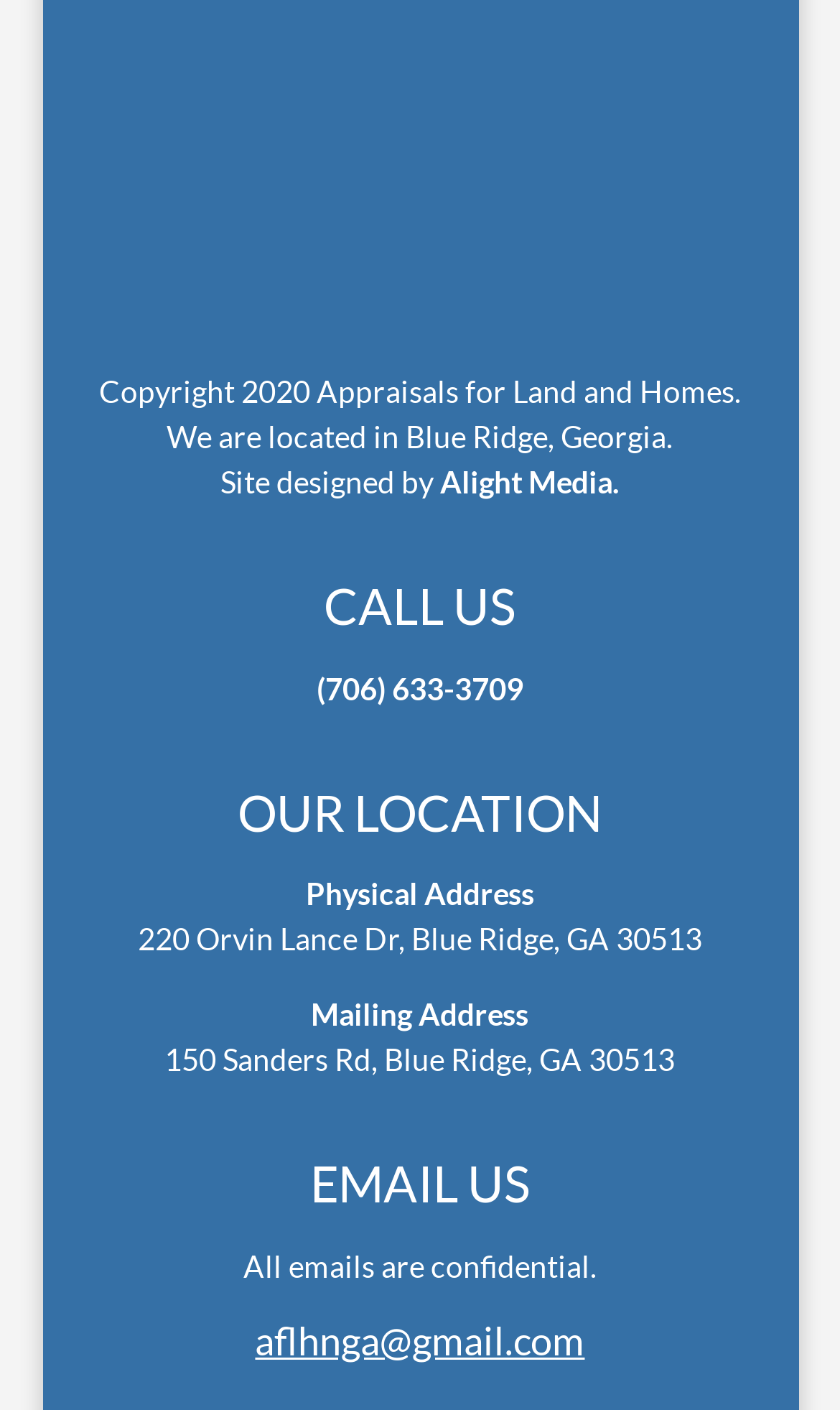Refer to the image and provide a thorough answer to this question:
What is the company's physical address?

I found the physical address by looking at the 'OUR LOCATION' section, where it is listed as '220 Orvin Lance Dr, Blue Ridge, GA 30513'.